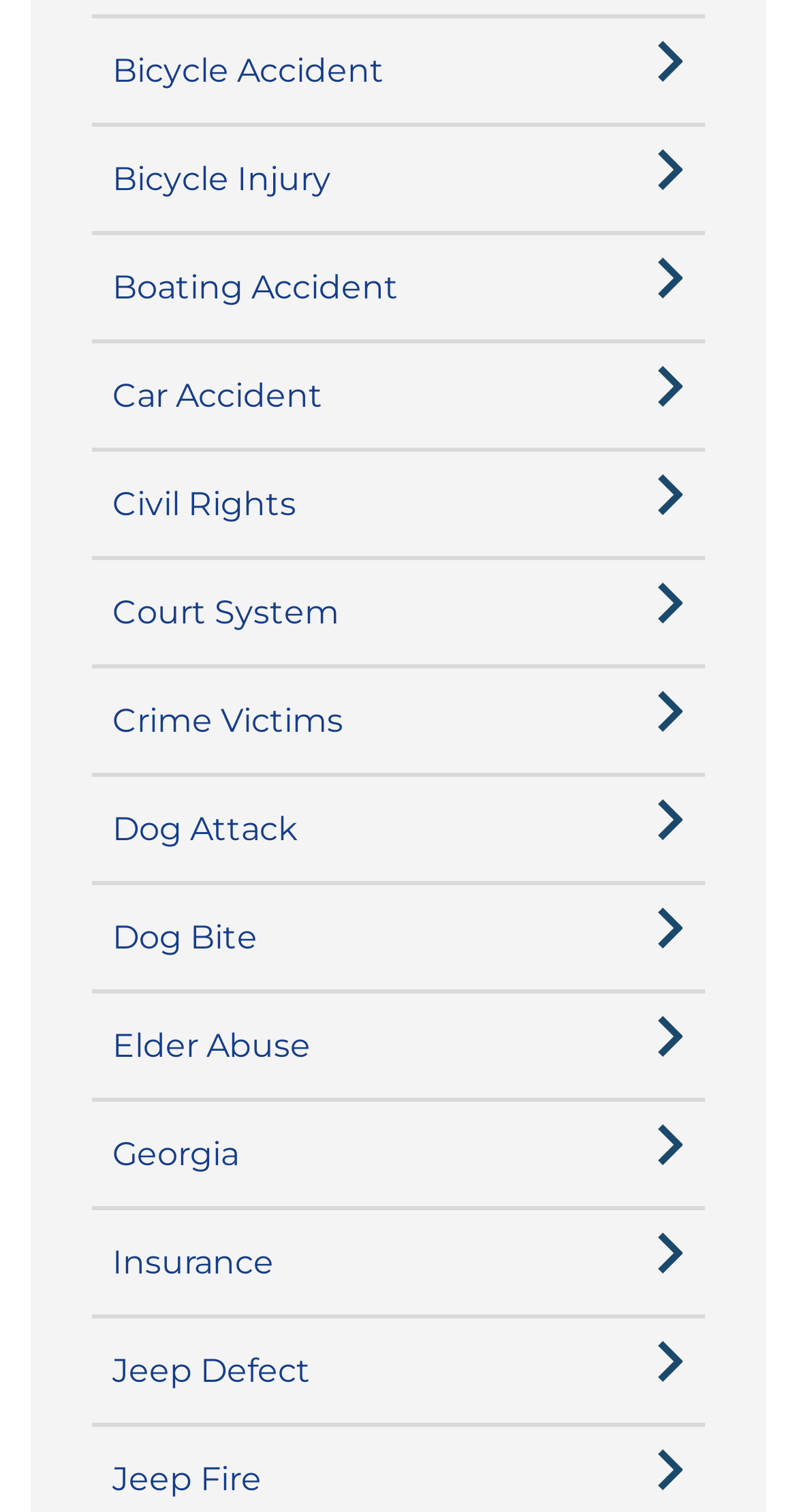Please identify the bounding box coordinates of the region to click in order to complete the task: "Check out Georgia". The coordinates must be four float numbers between 0 and 1, specified as [left, top, right, bottom].

[0.141, 0.742, 0.823, 0.783]